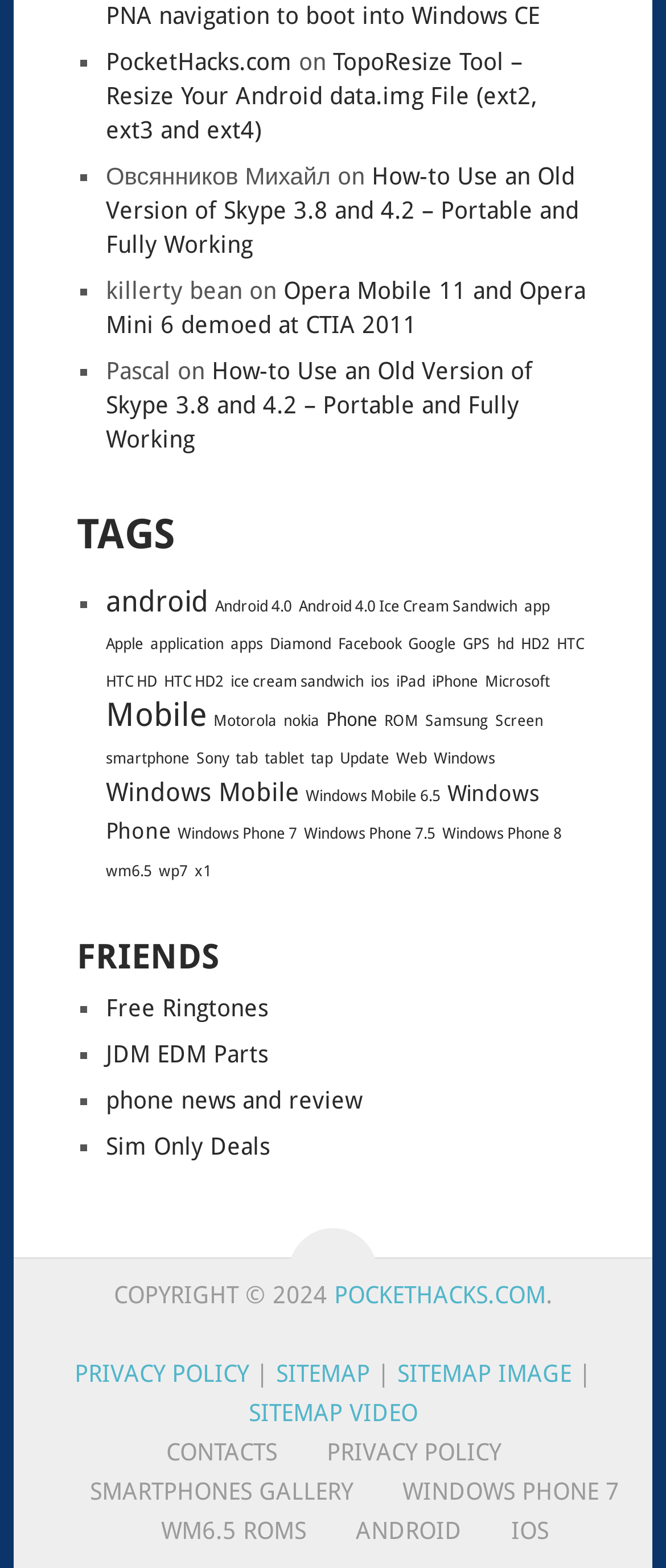Please find the bounding box coordinates of the element that needs to be clicked to perform the following instruction: "Explore the 'FRIENDS' section". The bounding box coordinates should be four float numbers between 0 and 1, represented as [left, top, right, bottom].

[0.115, 0.599, 0.885, 0.621]